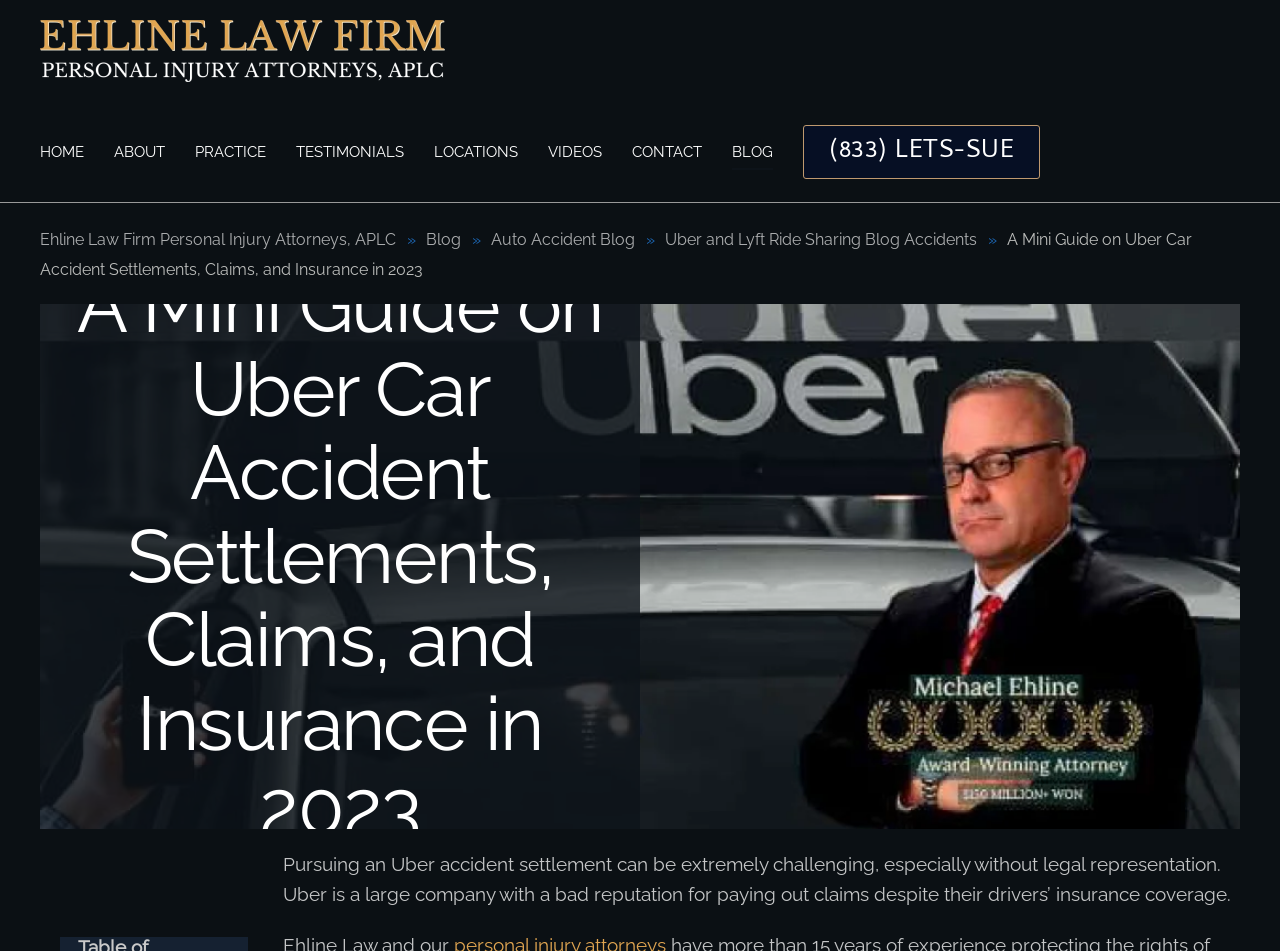From the given element description: "Skip to main content", find the bounding box for the UI element. Provide the coordinates as four float numbers between 0 and 1, in the order [left, top, right, bottom].

[0.035, 0.05, 0.199, 0.078]